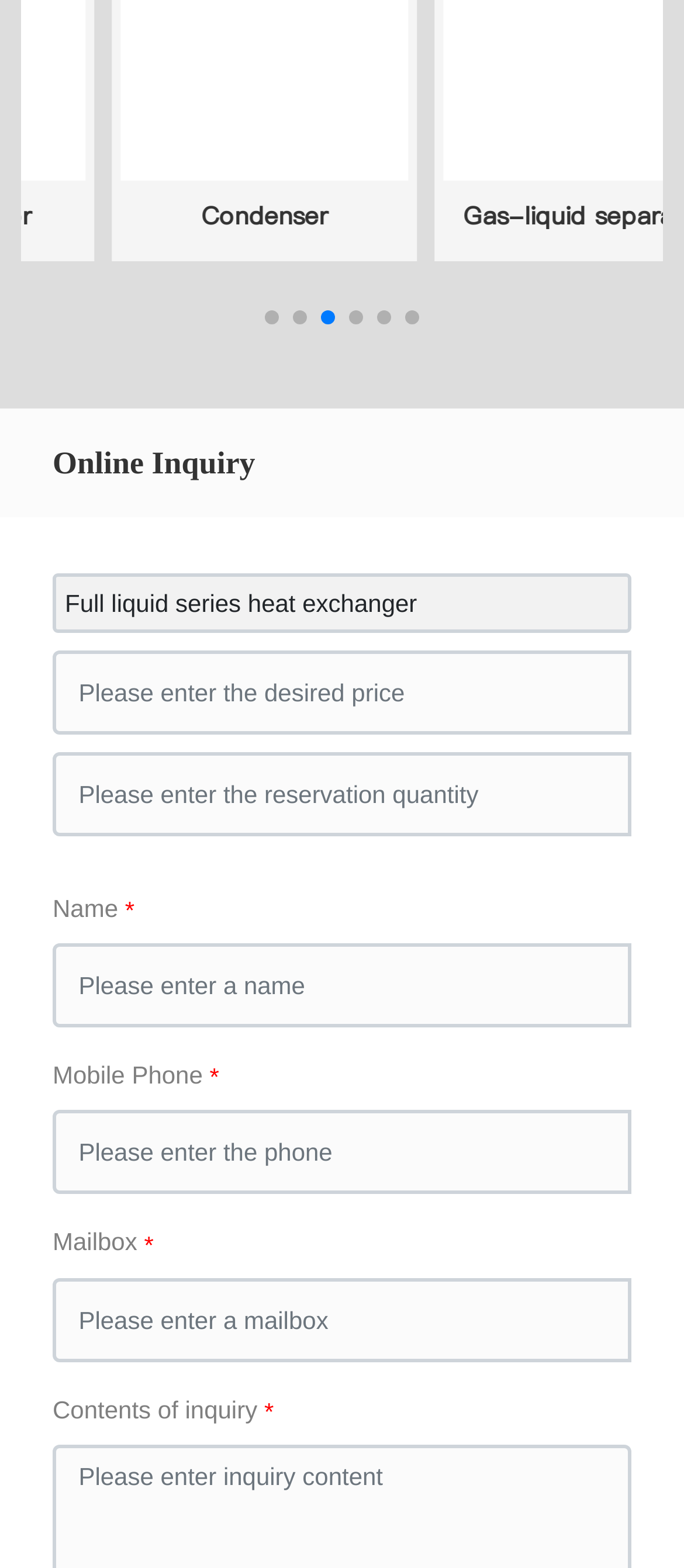Use a single word or phrase to answer the question:
How many buttons are there to navigate slides?

6